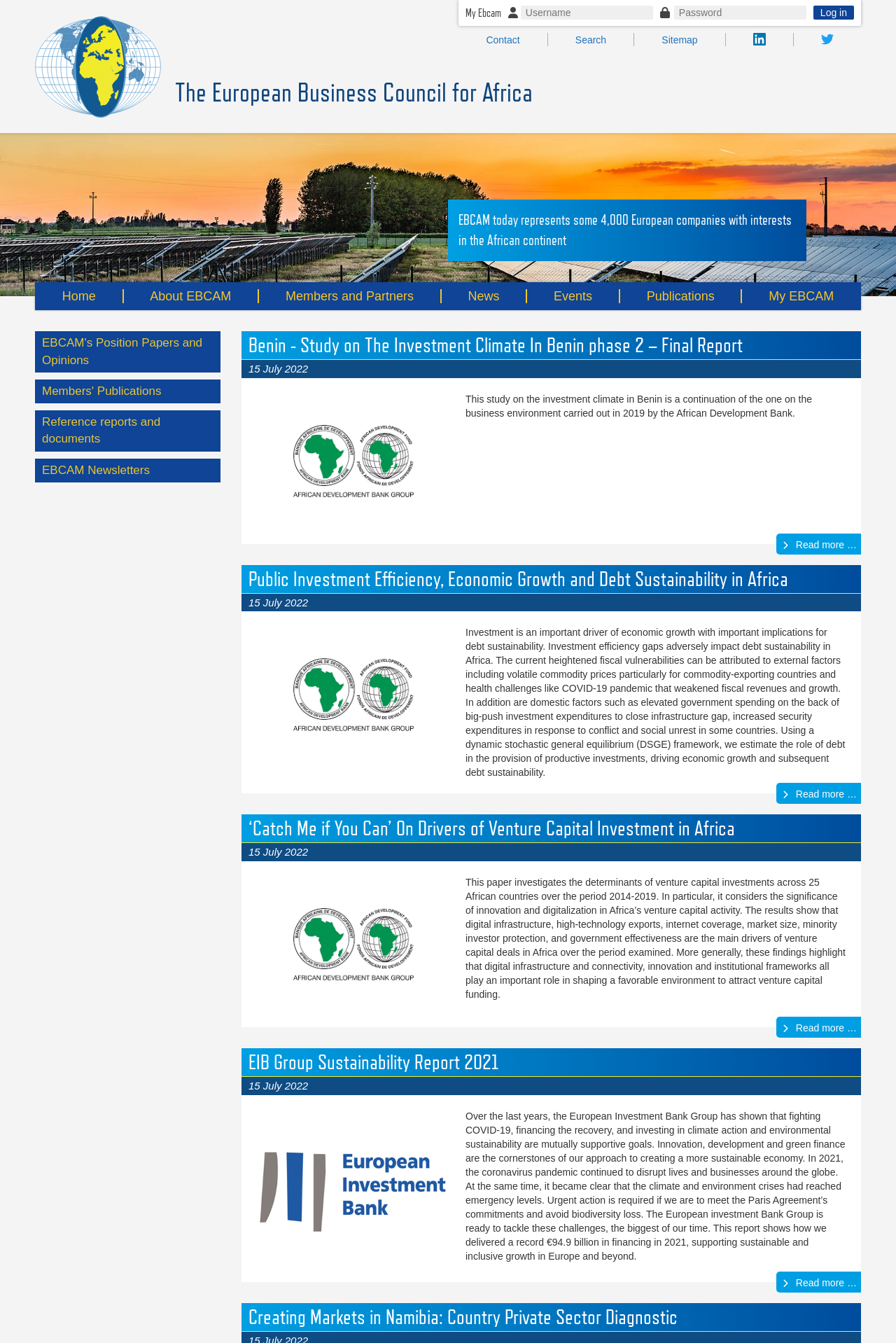What is the purpose of the 'Log in' button?
Refer to the image and provide a detailed answer to the question.

The 'Log in' button is located next to the 'Username' and password textboxes, indicating that it is used to log in to the website after entering the credentials.